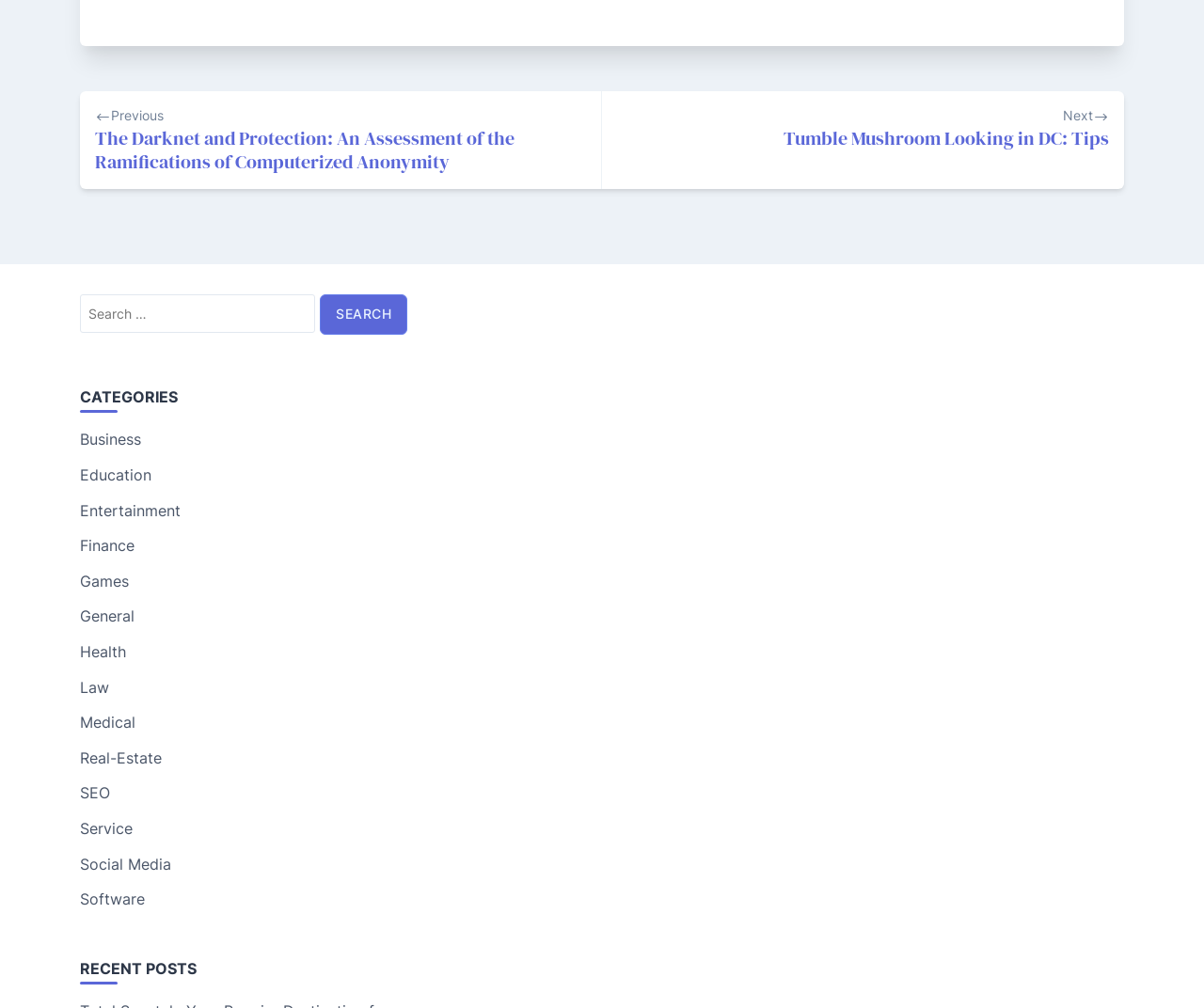Locate the bounding box coordinates of the clickable region necessary to complete the following instruction: "Search for something". Provide the coordinates in the format of four float numbers between 0 and 1, i.e., [left, top, right, bottom].

[0.066, 0.292, 0.34, 0.338]